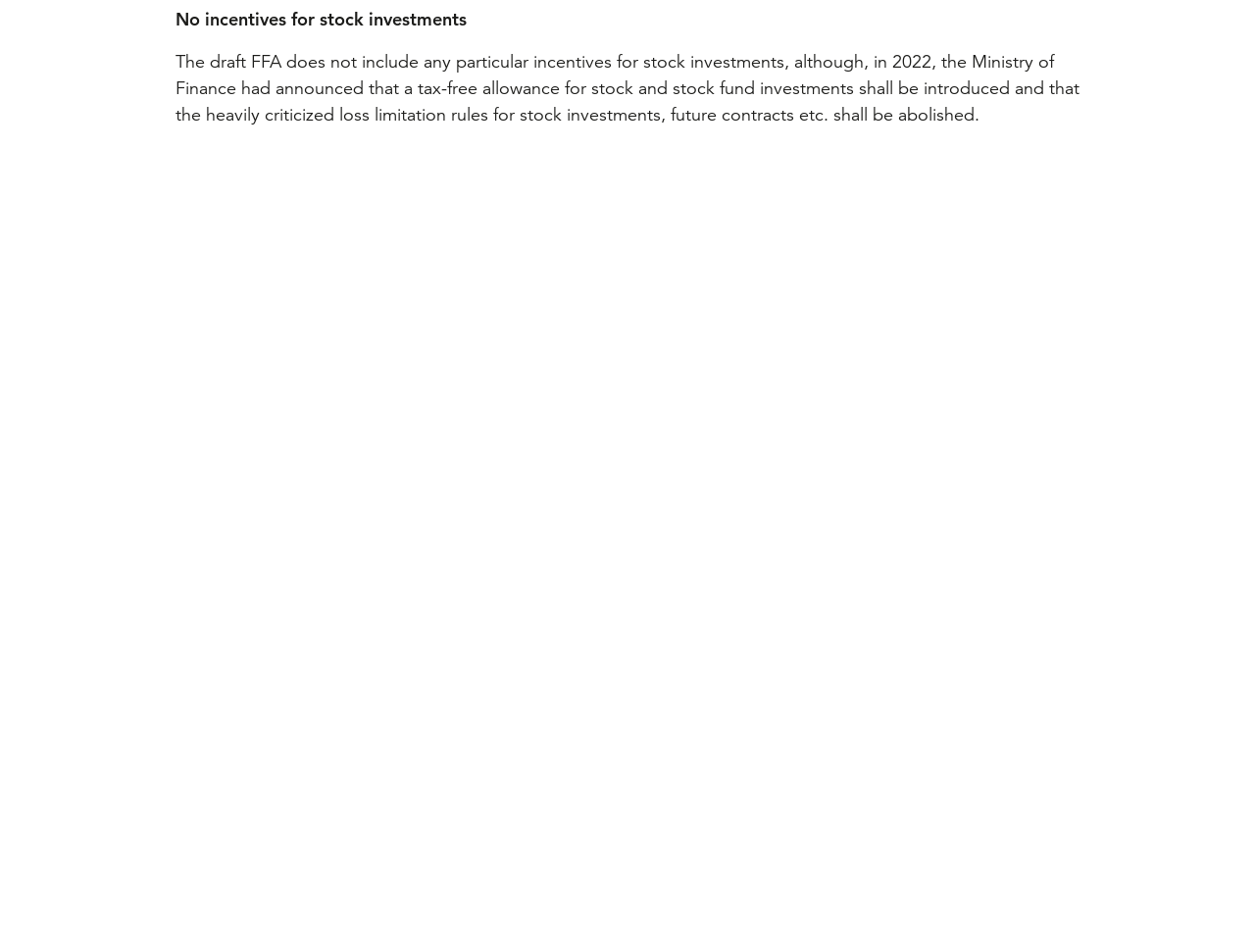Specify the bounding box coordinates of the element's area that should be clicked to execute the given instruction: "Get in touch with Kai Yan". The coordinates should be four float numbers between 0 and 1, i.e., [left, top, right, bottom].

[0.72, 0.783, 0.889, 0.803]